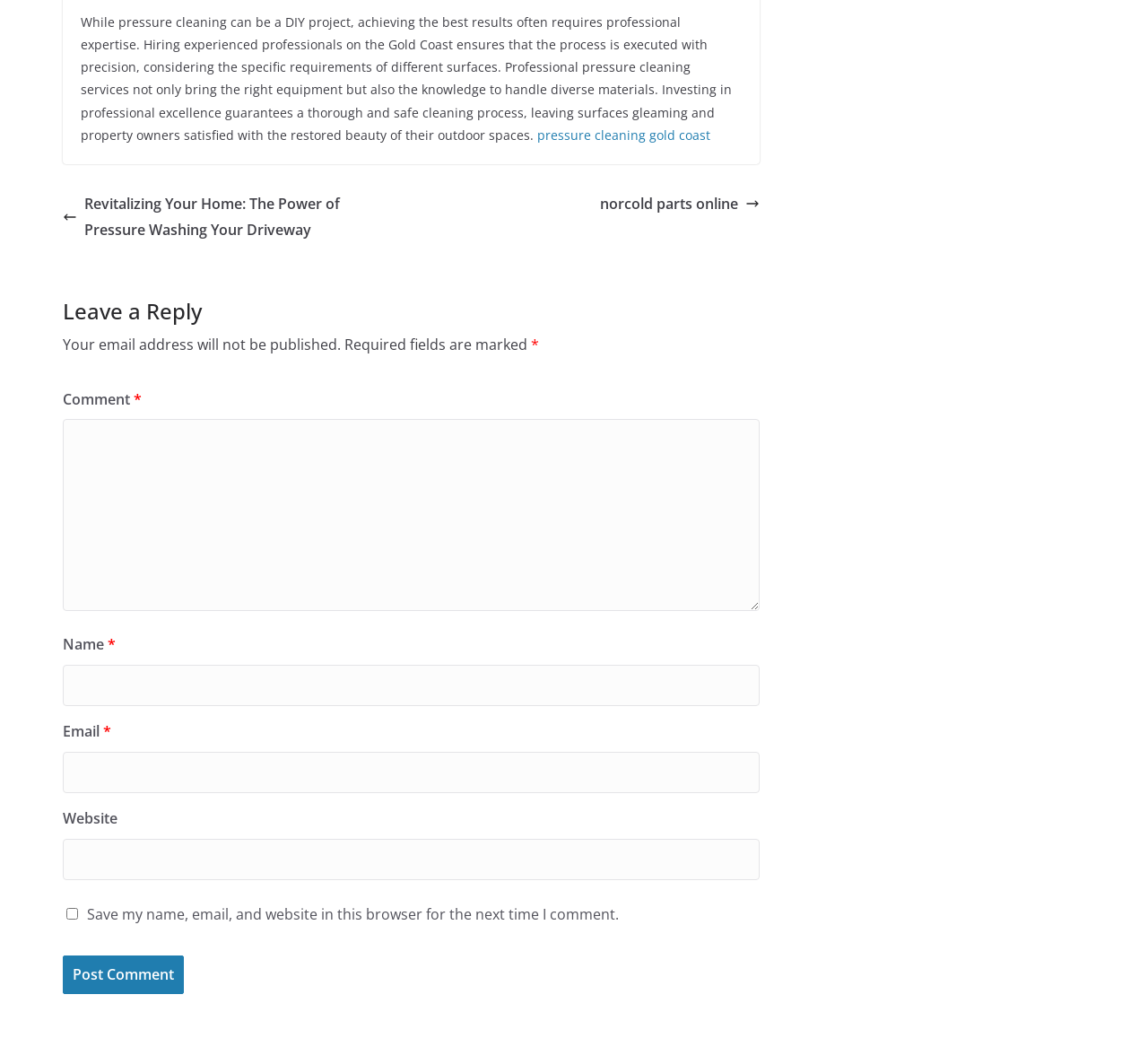Given the element description parent_node: Name * name="author", identify the bounding box coordinates for the UI element on the webpage screenshot. The format should be (top-left x, top-left y, bottom-right x, bottom-right y), with values between 0 and 1.

[0.055, 0.549, 0.662, 0.589]